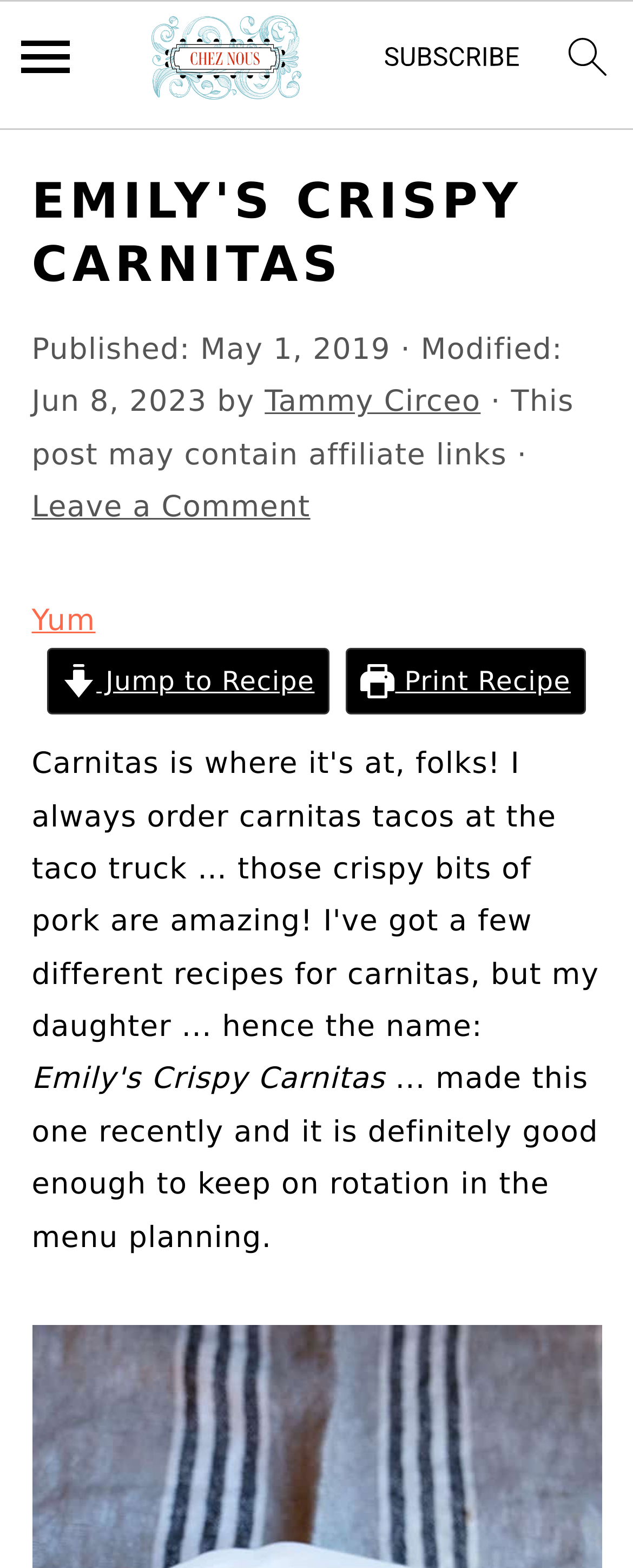Find the bounding box coordinates for the area that should be clicked to accomplish the instruction: "go to homepage".

[0.143, 0.006, 0.571, 0.079]